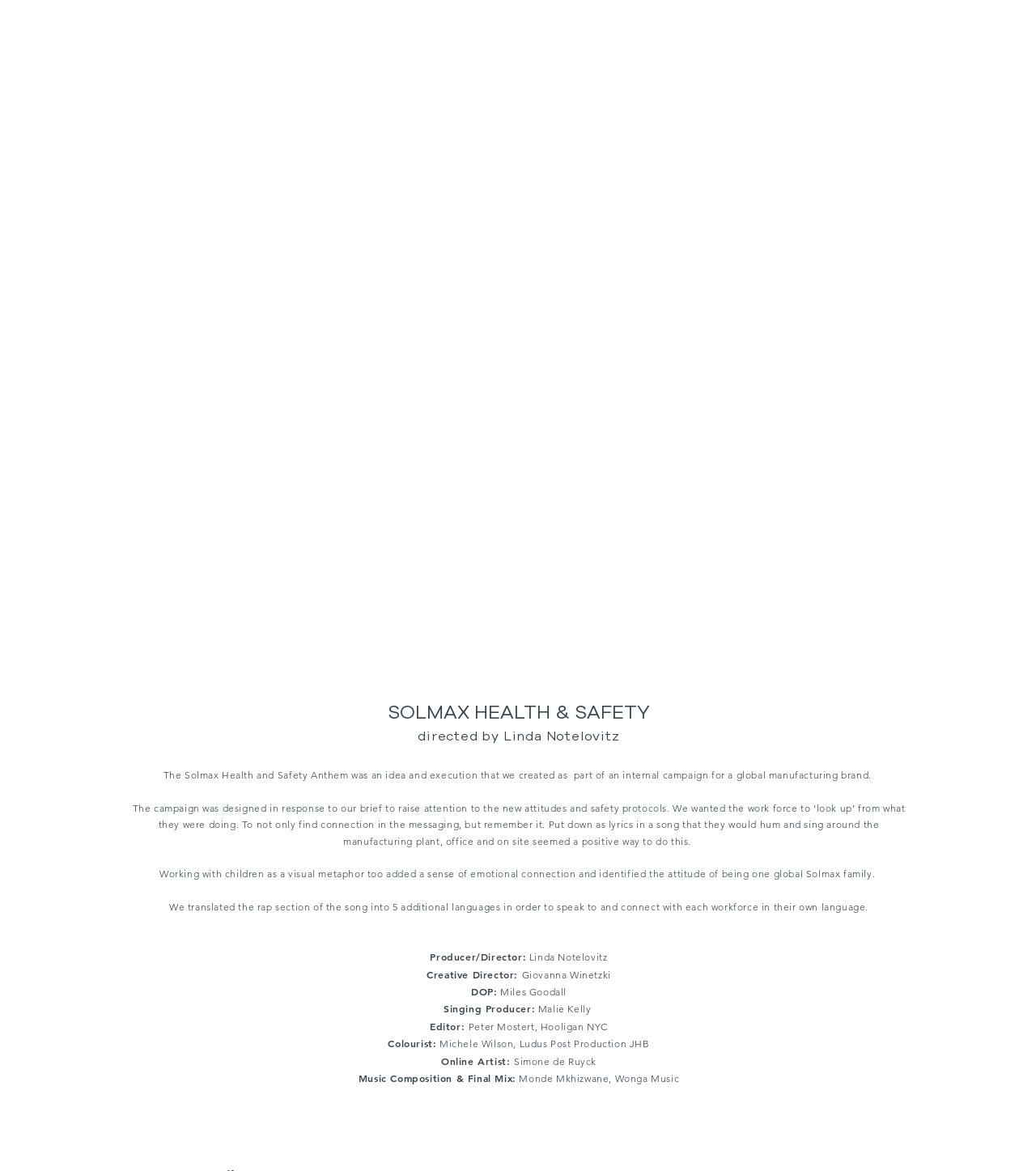Who is the Creative Director?
Refer to the image and provide a one-word or short phrase answer.

Giovanna Winetzki